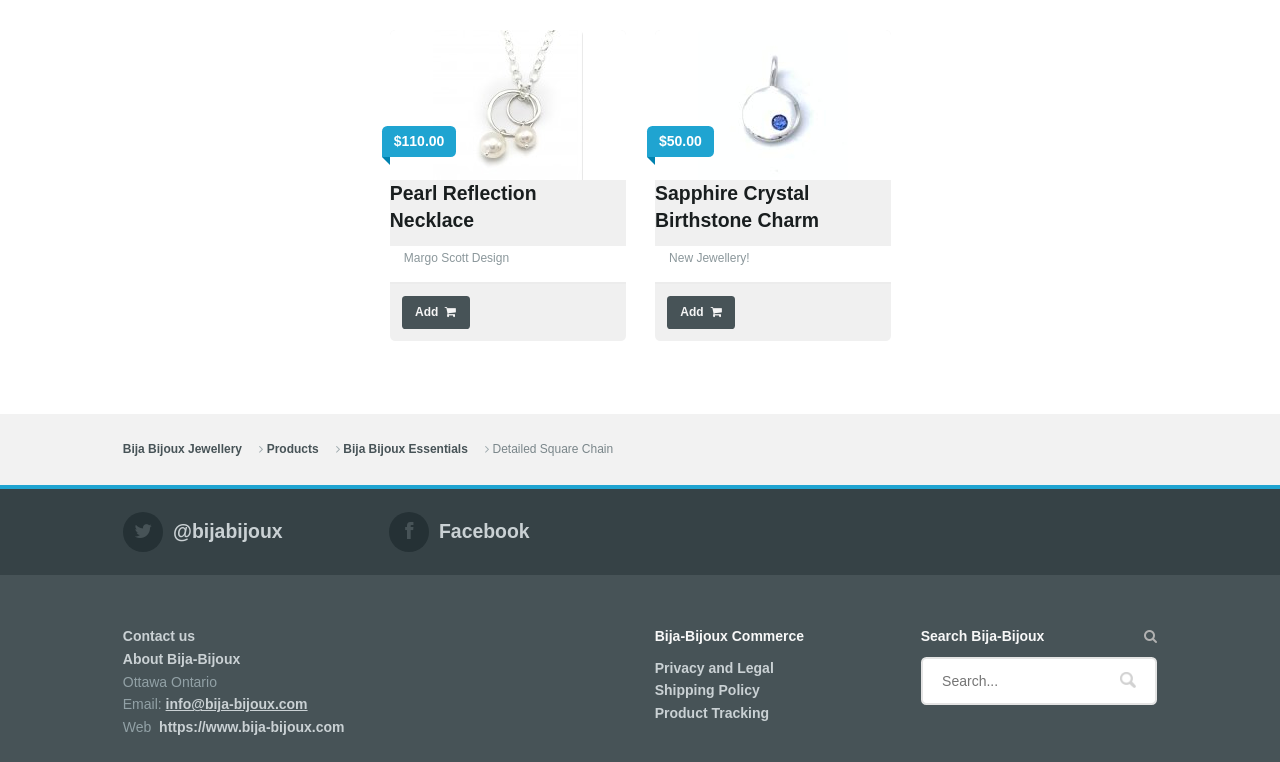Using the element description: "$110.00 Pearl Reflection Necklace", determine the bounding box coordinates for the specified UI element. The coordinates should be four float numbers between 0 and 1, [left, top, right, bottom].

[0.305, 0.039, 0.489, 0.307]